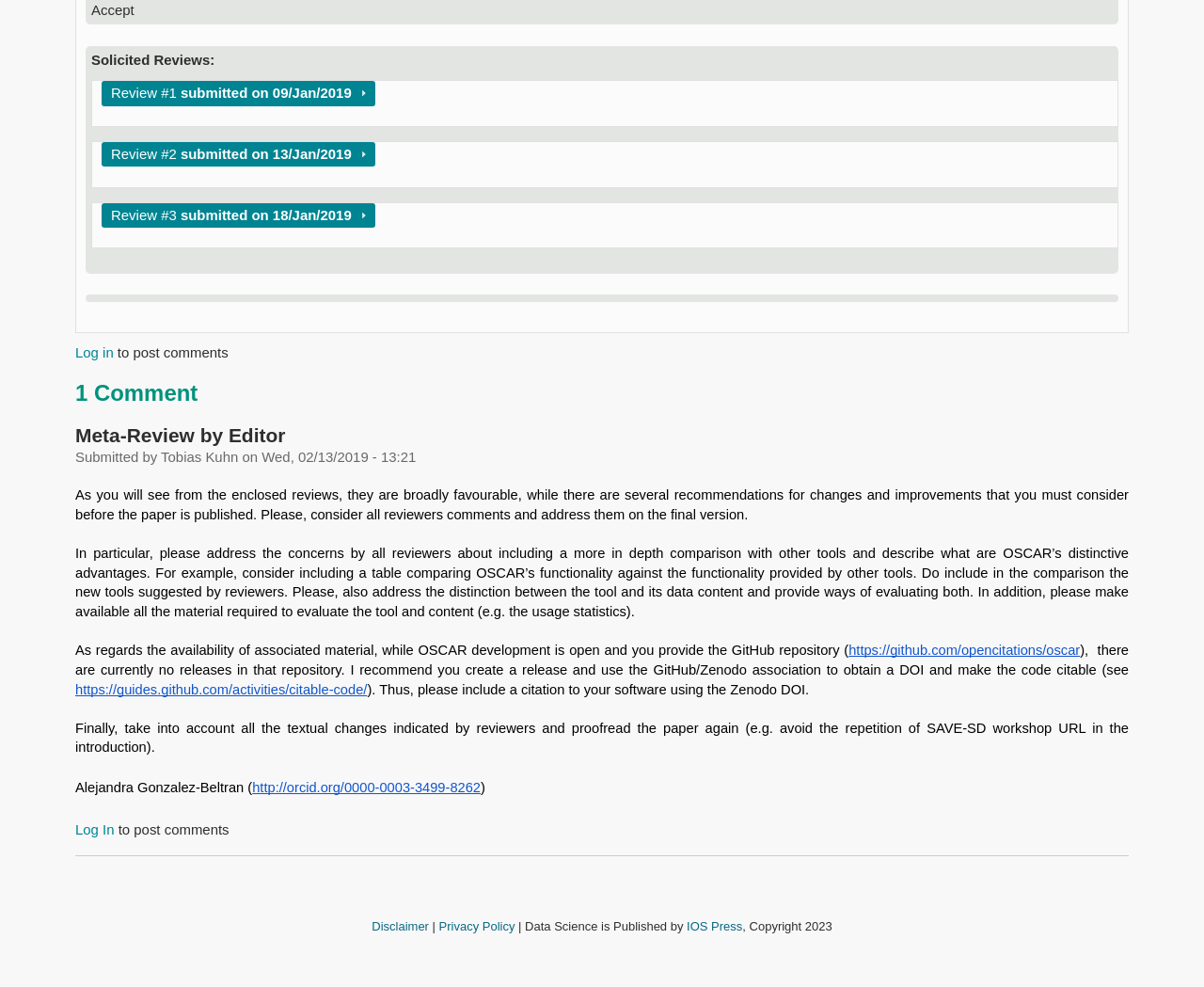What is the name of the tool being reviewed?
Please use the image to provide an in-depth answer to the question.

I found the text mentioning 'OSCAR' as the tool being reviewed, specifically in the context of comparing its functionality with other tools.